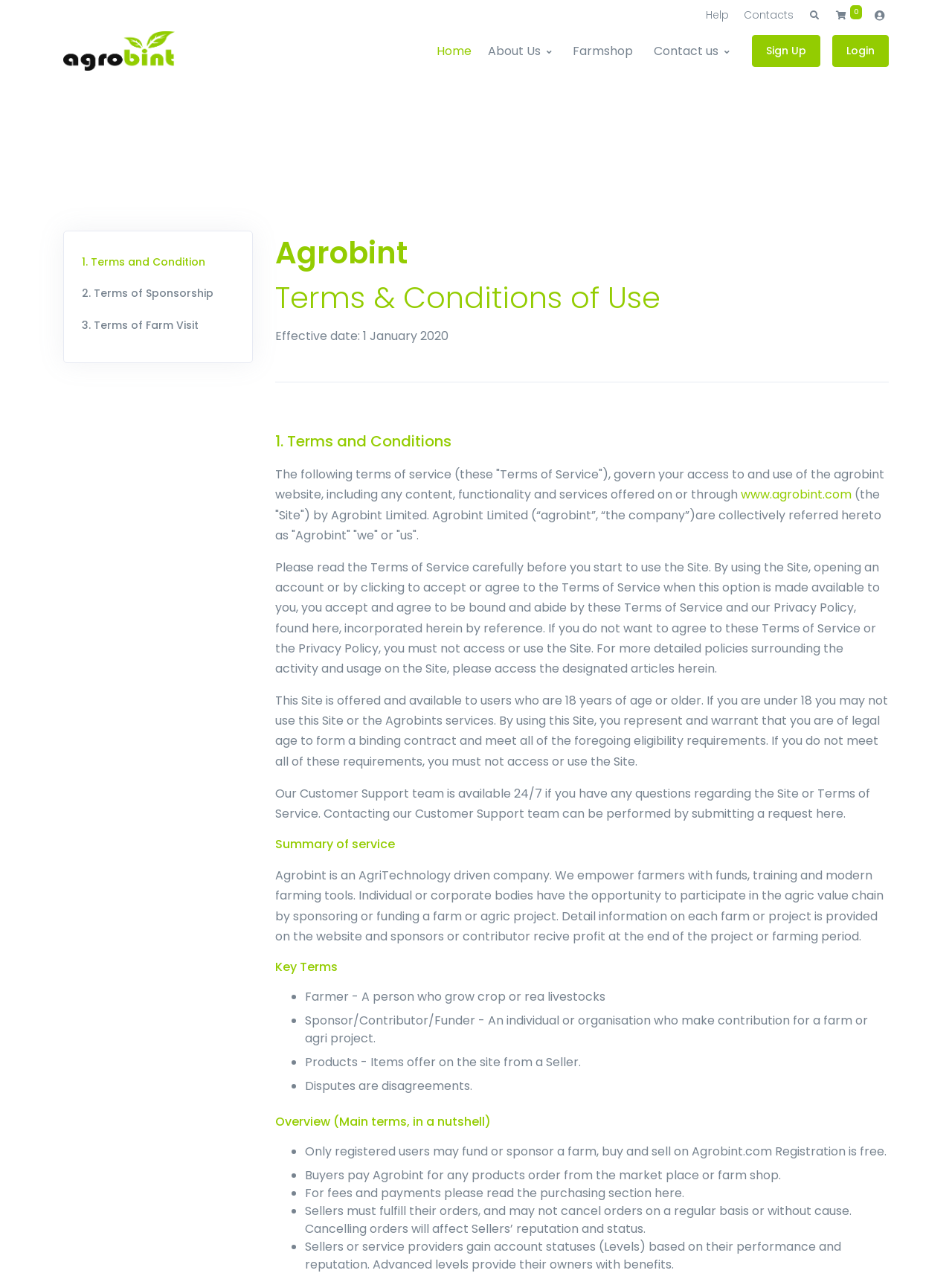Please pinpoint the bounding box coordinates for the region I should click to adhere to this instruction: "Search using the search button".

[0.846, 0.005, 0.865, 0.019]